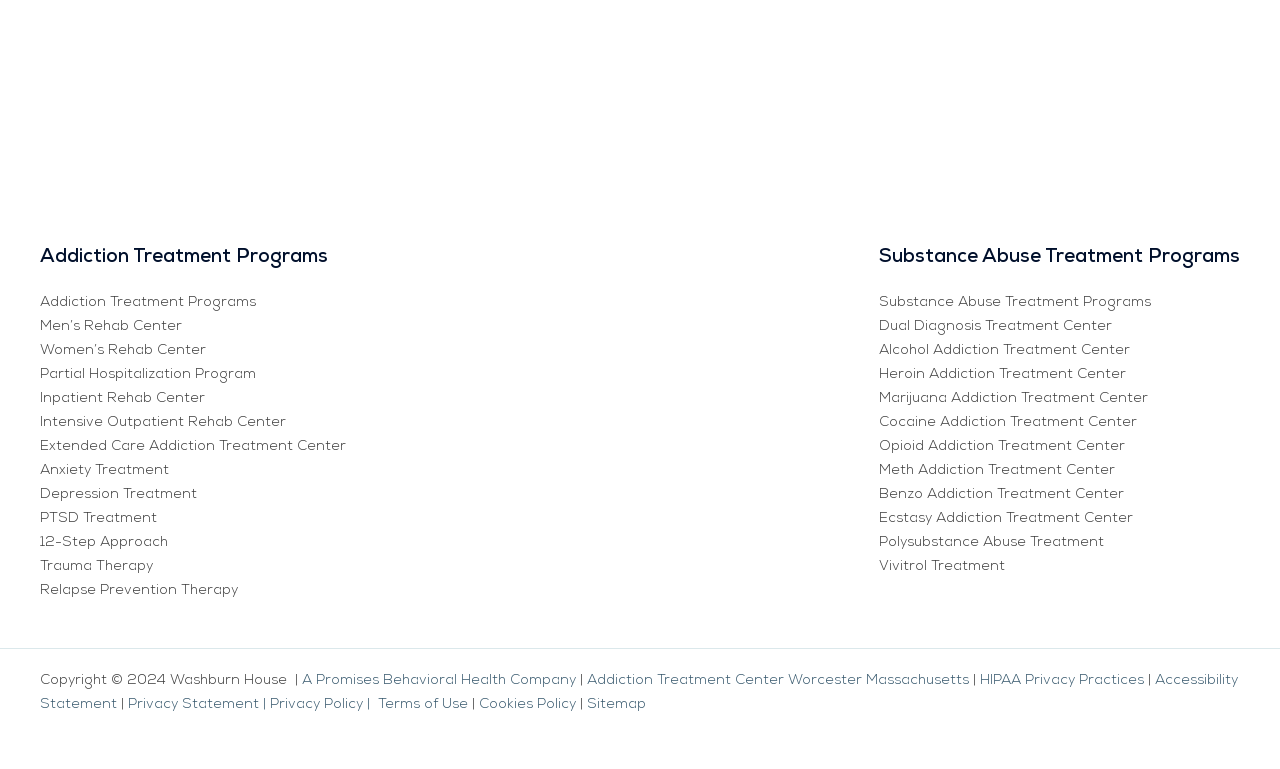What types of addiction treatment programs are offered?
Give a comprehensive and detailed explanation for the question.

I found the answer by looking at the navigation menus in the footer section of the webpage, which lists various addiction treatment programs such as Men's Rehab Center, Women's Rehab Center, Partial Hospitalization Program, and many others. This suggests that the rehab center offers multiple types of addiction treatment programs.